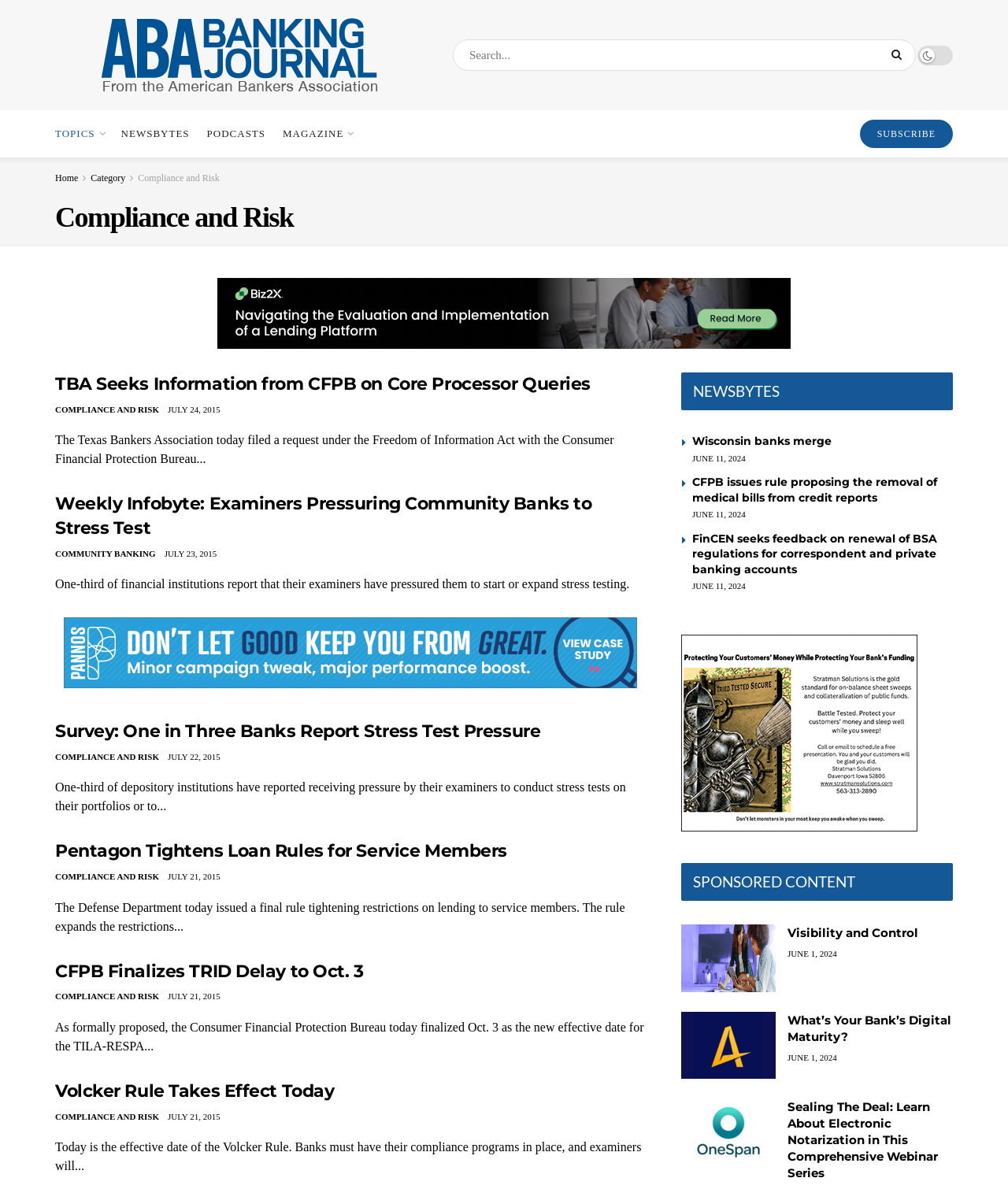Give a detailed account of the webpage's layout and content.

This webpage is from the ABA Banking Journal, with a title "Compliance and Risk | Page 228 of 243". At the top, there is a search bar and a search button. Below the search bar, there are several links to different topics, including "TOPICS", "NEWSBYTES", "PODCASTS", "MAGAZINE", and "SUBSCRIBE". 

On the left side, there is a heading "Compliance and Risk" and several links to related articles, including "TBA Seeks Information from CFPB on Core Processor Queries", "Weekly Infobyte: Examiners Pressuring Community Banks to Stress Test", "Survey: One in Three Banks Report Stress Test Pressure", "Pentagon Tightens Loan Rules for Service Members", and "CFPB Finalizes TRID Delay to Oct. 3". Each article has a brief summary and a link to the full article.

On the right side, there is a section titled "NEWSBYTES" with several brief news articles, including "Wisconsin banks merge", "CFPB issues rule proposing the removal of medical bills from credit reports", and "FinCEN seeks feedback on renewal of BSA regulations for correspondent and private banking accounts". Each news article has a link to the full article and a date "JUNE 11, 2024".

Below the news section, there is a section titled "SPONSORED CONTENT" with two sponsored articles, "Visibility and Control" and "What’s Your Bank’s Digital Maturity?". Each sponsored article has a brief summary, a link to the full article, and a date "JUNE 1, 2024".

Throughout the webpage, there are several advertisements and iframes, including a large advertisement at the top and several smaller ones scattered throughout the page.